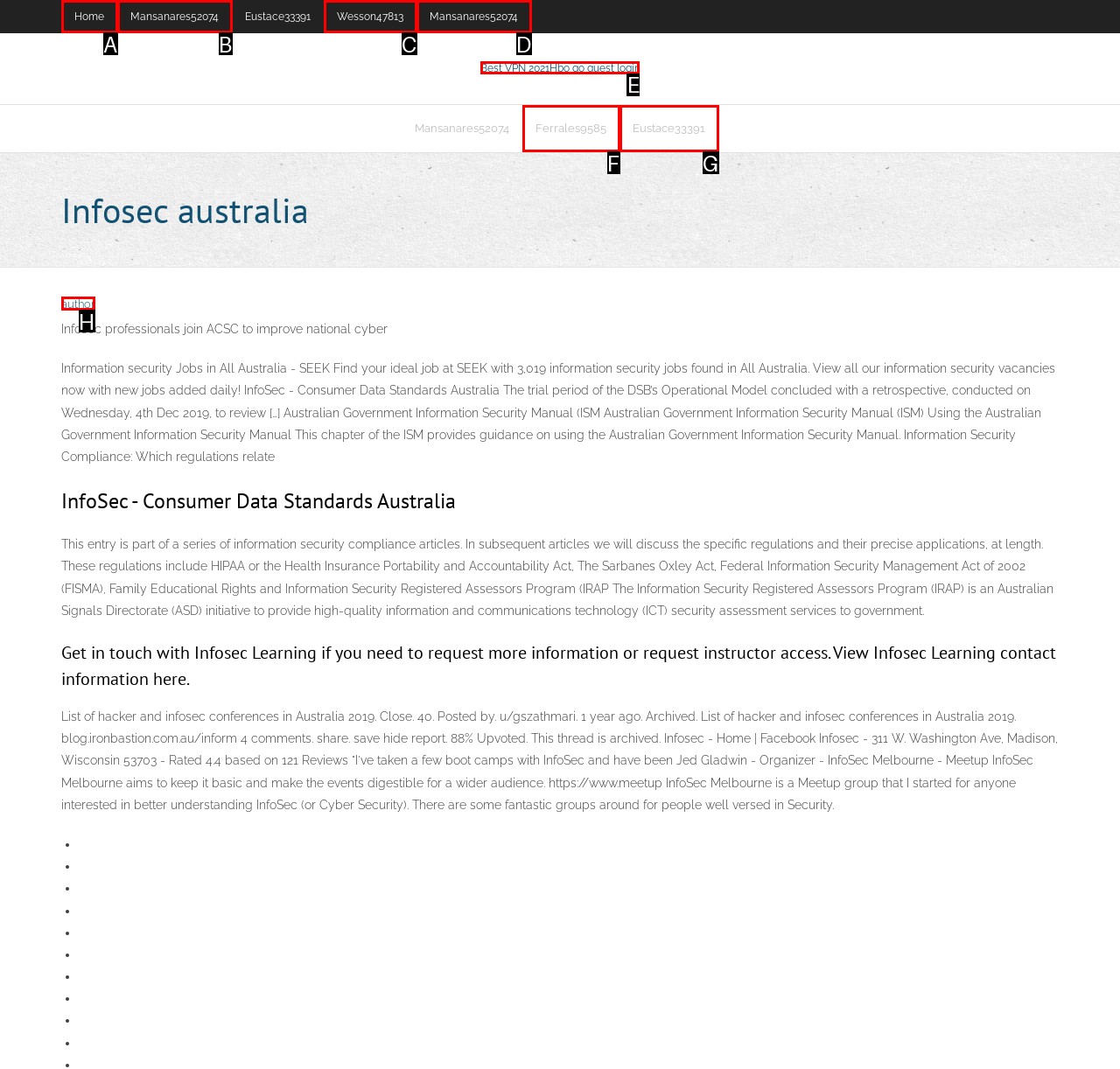Decide which UI element to click to accomplish the task: Click on Best VPN 2021 link
Respond with the corresponding option letter.

E